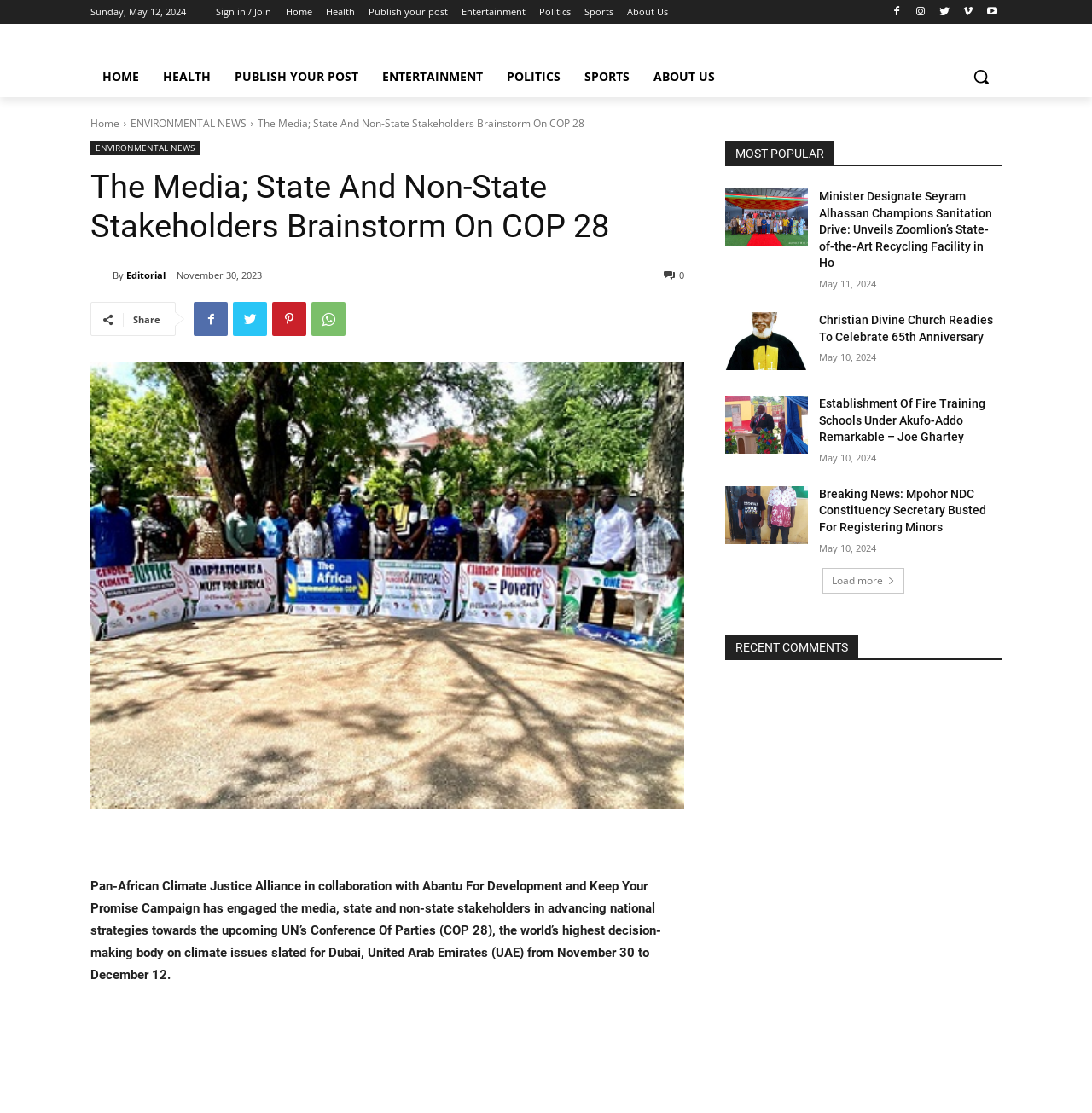Could you determine the bounding box coordinates of the clickable element to complete the instruction: "View the 'MOST POPULAR' section"? Provide the coordinates as four float numbers between 0 and 1, i.e., [left, top, right, bottom].

[0.664, 0.126, 0.917, 0.149]